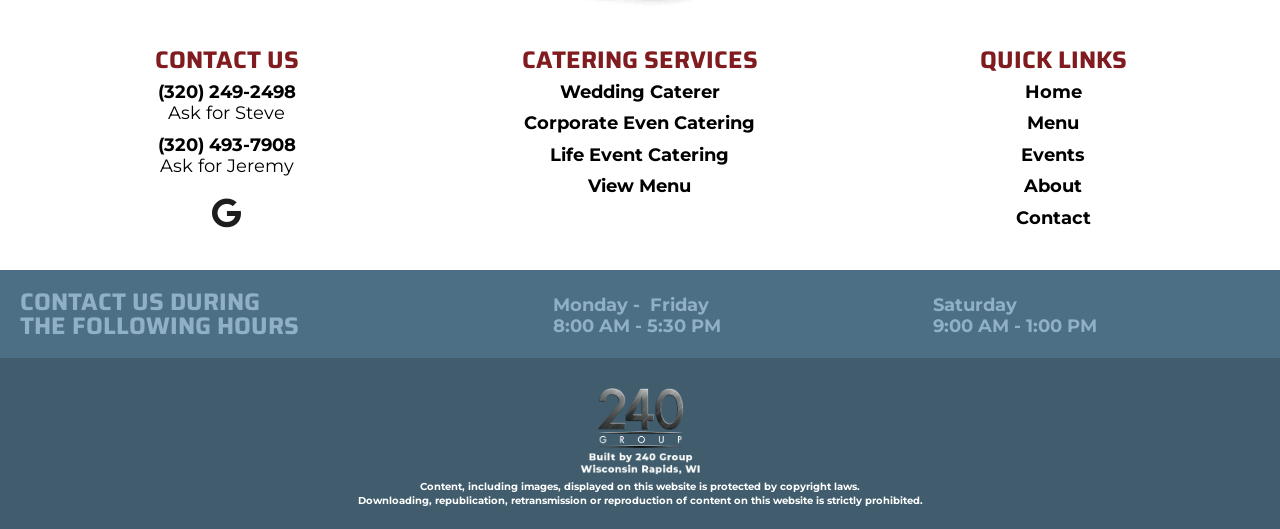Locate the coordinates of the bounding box for the clickable region that fulfills this instruction: "View the 'Wedding Caterer' page".

[0.437, 0.153, 0.562, 0.194]